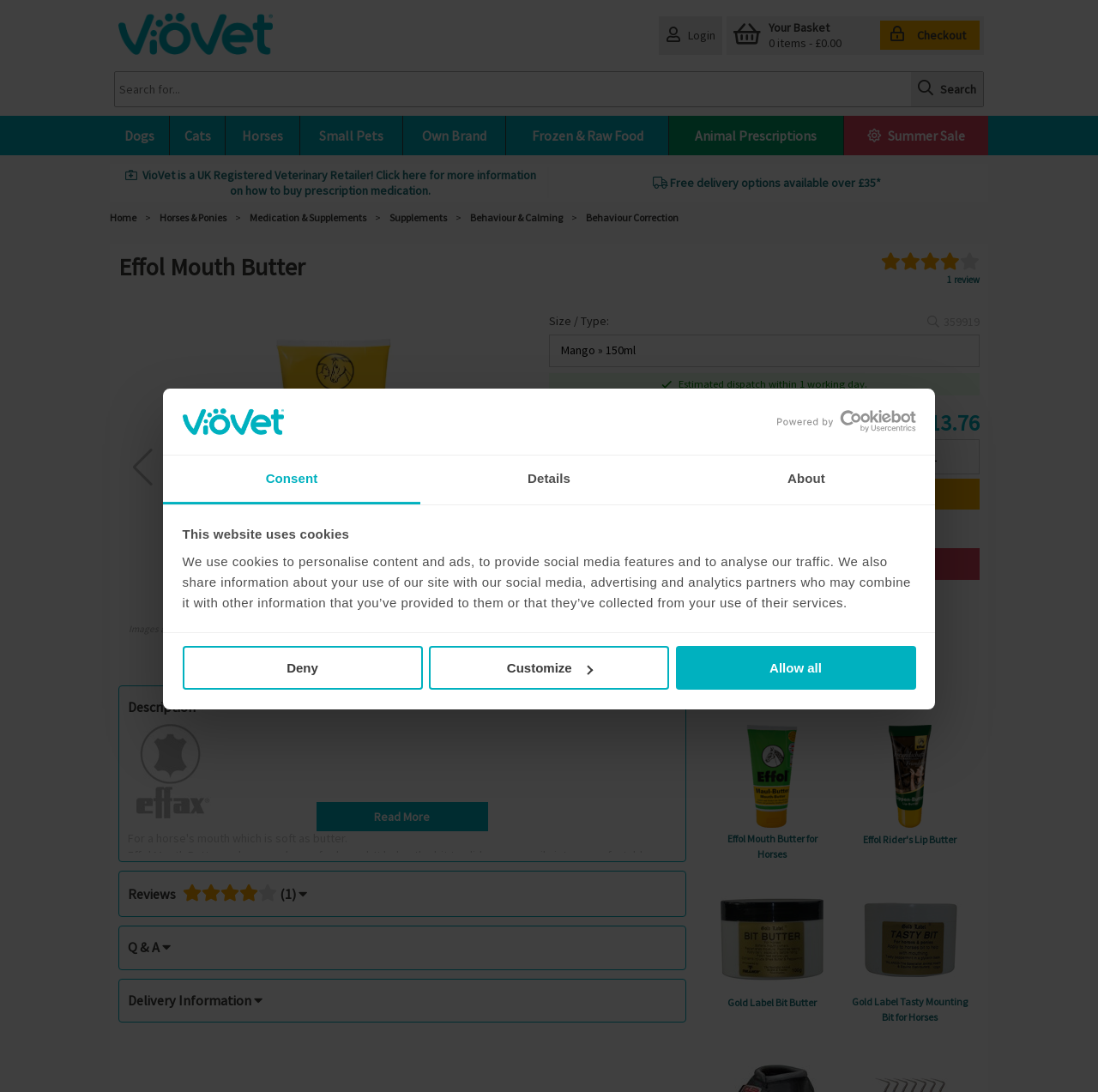Specify the bounding box coordinates of the element's region that should be clicked to achieve the following instruction: "Read more about the product". The bounding box coordinates consist of four float numbers between 0 and 1, in the format [left, top, right, bottom].

[0.288, 0.735, 0.445, 0.761]